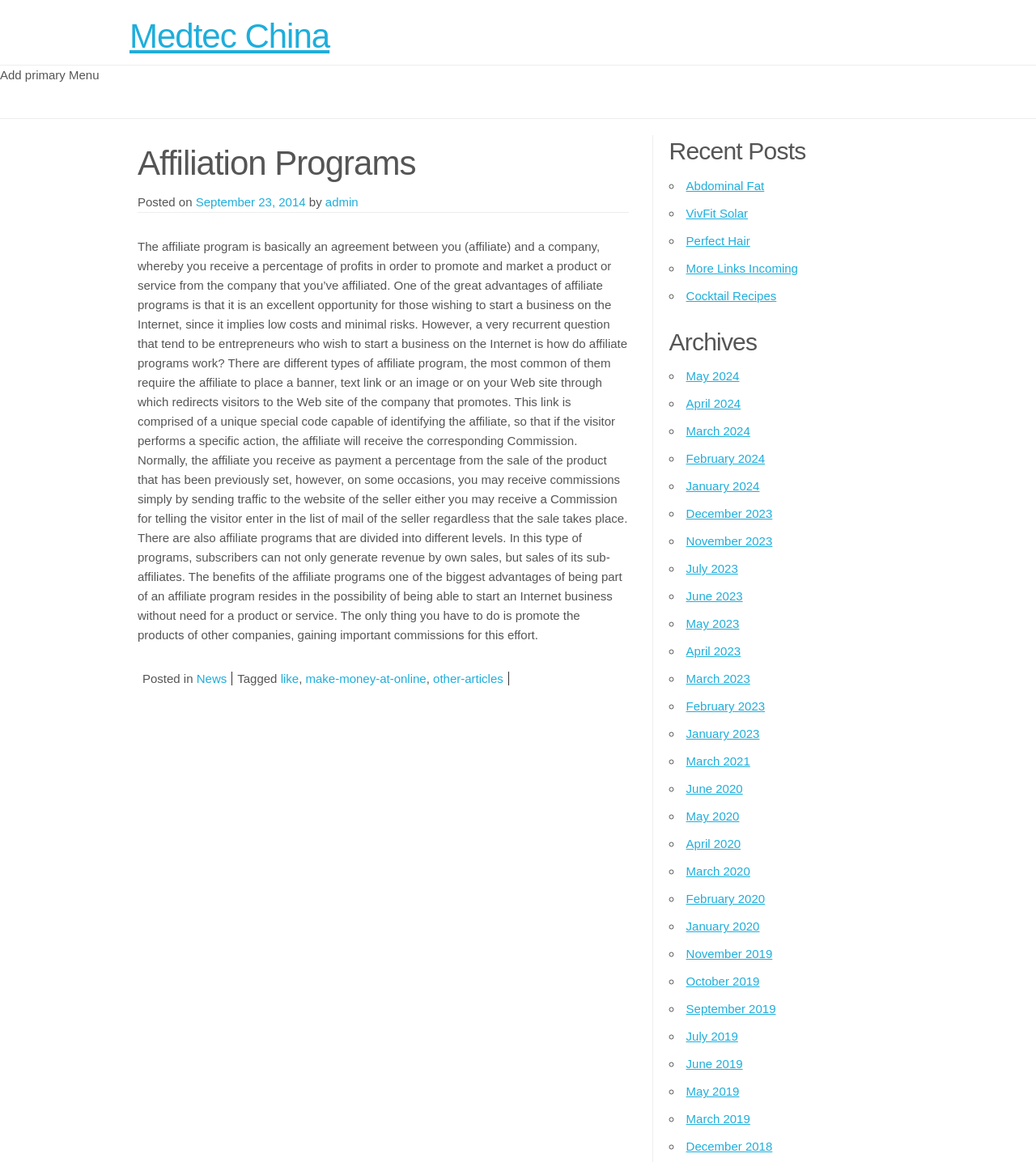What is the topic of the article?
Please give a detailed and elaborate answer to the question based on the image.

The topic of the article can be determined by reading the heading 'Affiliation Programs' which is located at the top of the article section.